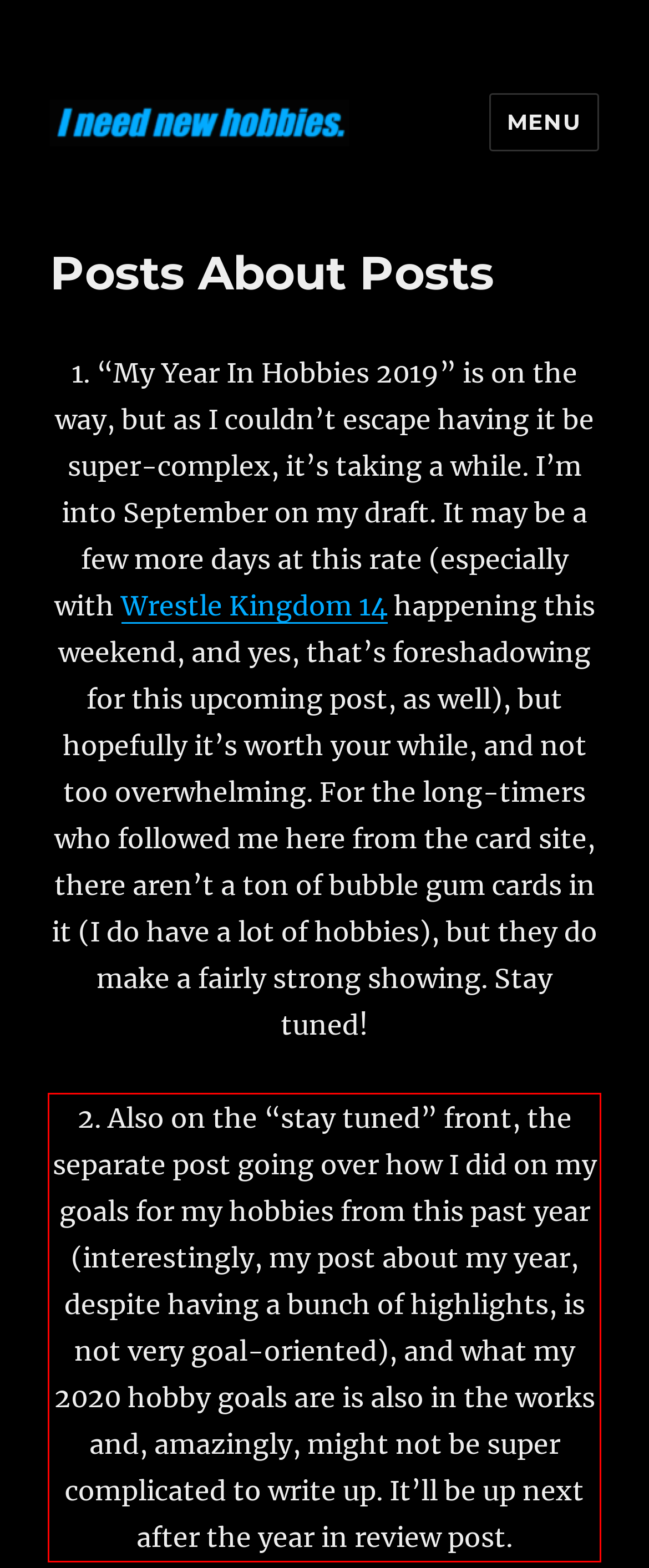Using the provided screenshot of a webpage, recognize the text inside the red rectangle bounding box by performing OCR.

2. Also on the “stay tuned” front, the separate post going over how I did on my goals for my hobbies from this past year (interestingly, my post about my year, despite having a bunch of highlights, is not very goal-oriented), and what my 2020 hobby goals are is also in the works and, amazingly, might not be super complicated to write up. It’ll be up next after the year in review post.